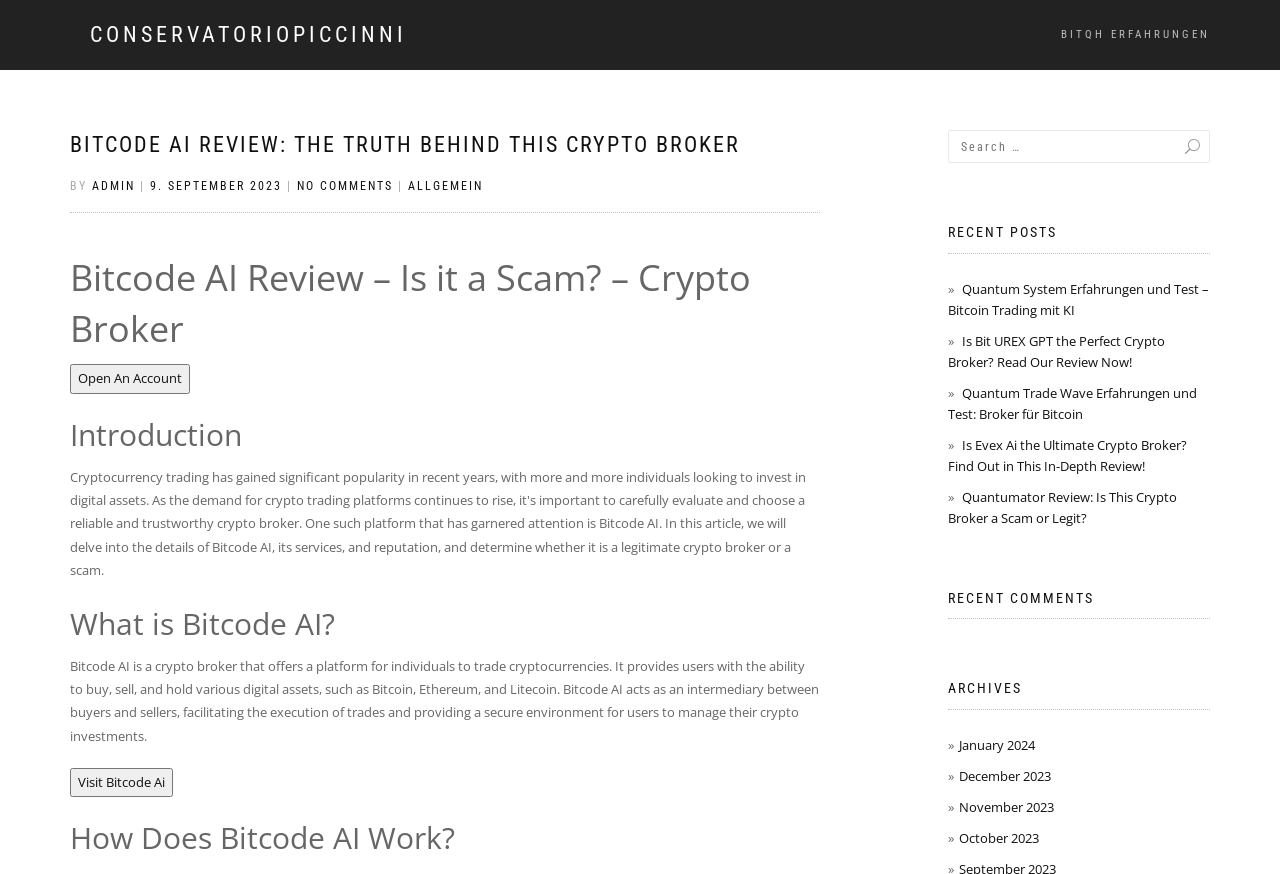Determine the coordinates of the bounding box for the clickable area needed to execute this instruction: "Click on the 'Open An Account' button".

[0.055, 0.417, 0.148, 0.45]